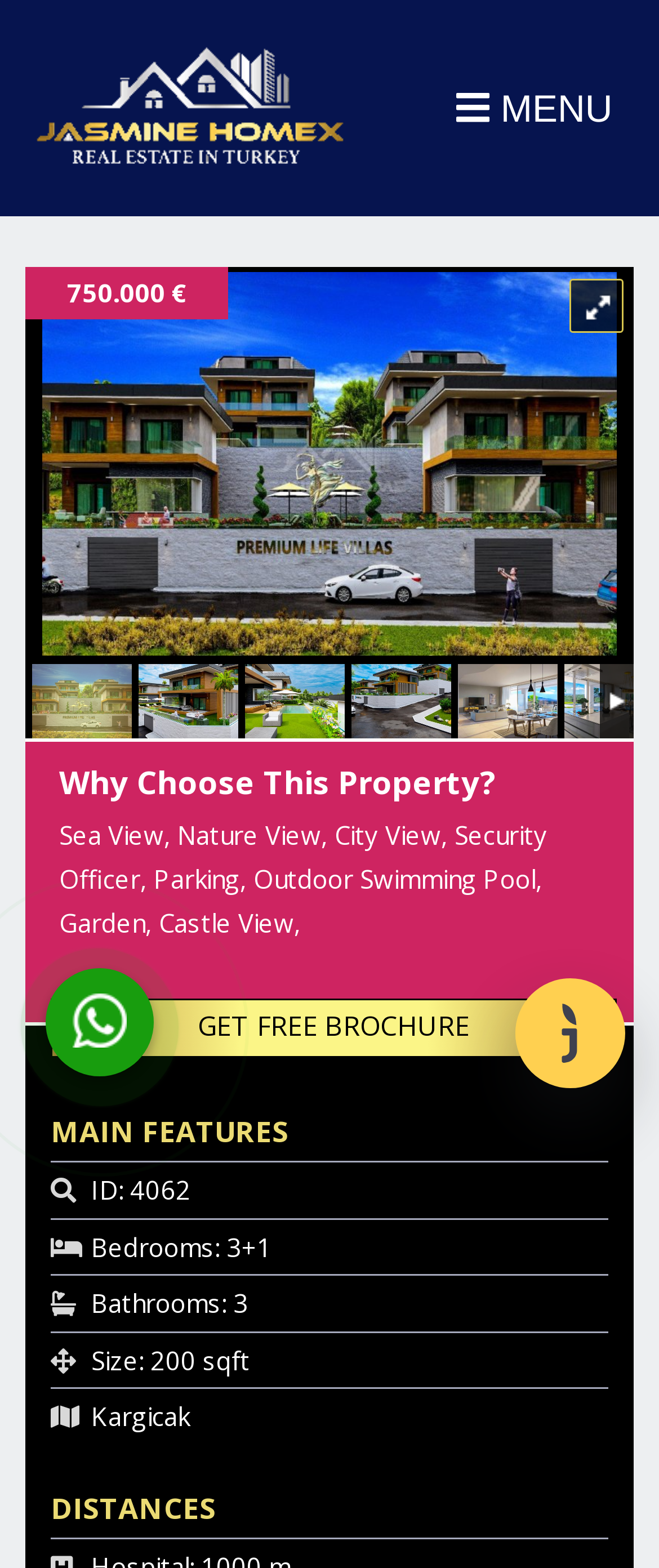How many bedrooms does this property have?
Using the information from the image, give a concise answer in one word or a short phrase.

3+1